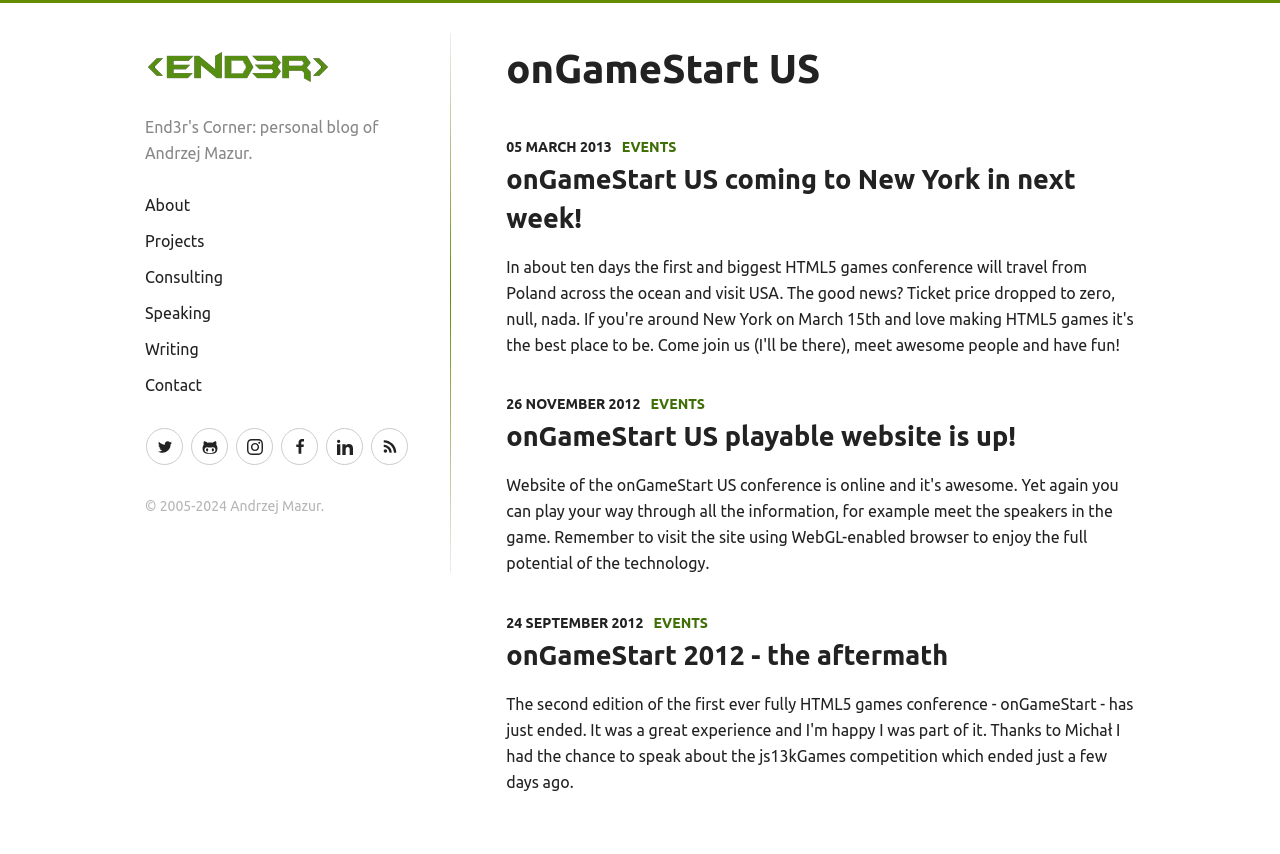Generate an in-depth caption that captures all aspects of the webpage.

This webpage appears to be a blog or personal website, with a focus on the topic "onGameStart US". At the top left, there is a navigation menu with links to "About", "Projects", "Consulting", "Speaking", "Writing", and "Contact". Below this menu, there are social media links with corresponding icons for Twitter, GitHub, Instagram, Facebook, LinkedIn, and RSS.

On the right side of the page, there is a copyright notice "© 2005-2024 Andrzej Mazur." at the bottom. Above this, there are several blog post headings, each with a corresponding link and timestamp. The headings include "onGameStart US coming to New York in next week!", "onGameStart US playable website is up!", "onGameStart 2012 - the aftermath", and others. Each of these headings has a link to the full blog post, and the timestamps indicate when the posts were published.

The overall layout of the page is organized, with clear headings and concise text. The use of social media links and a navigation menu suggests that the website is intended to be a personal or professional online presence.